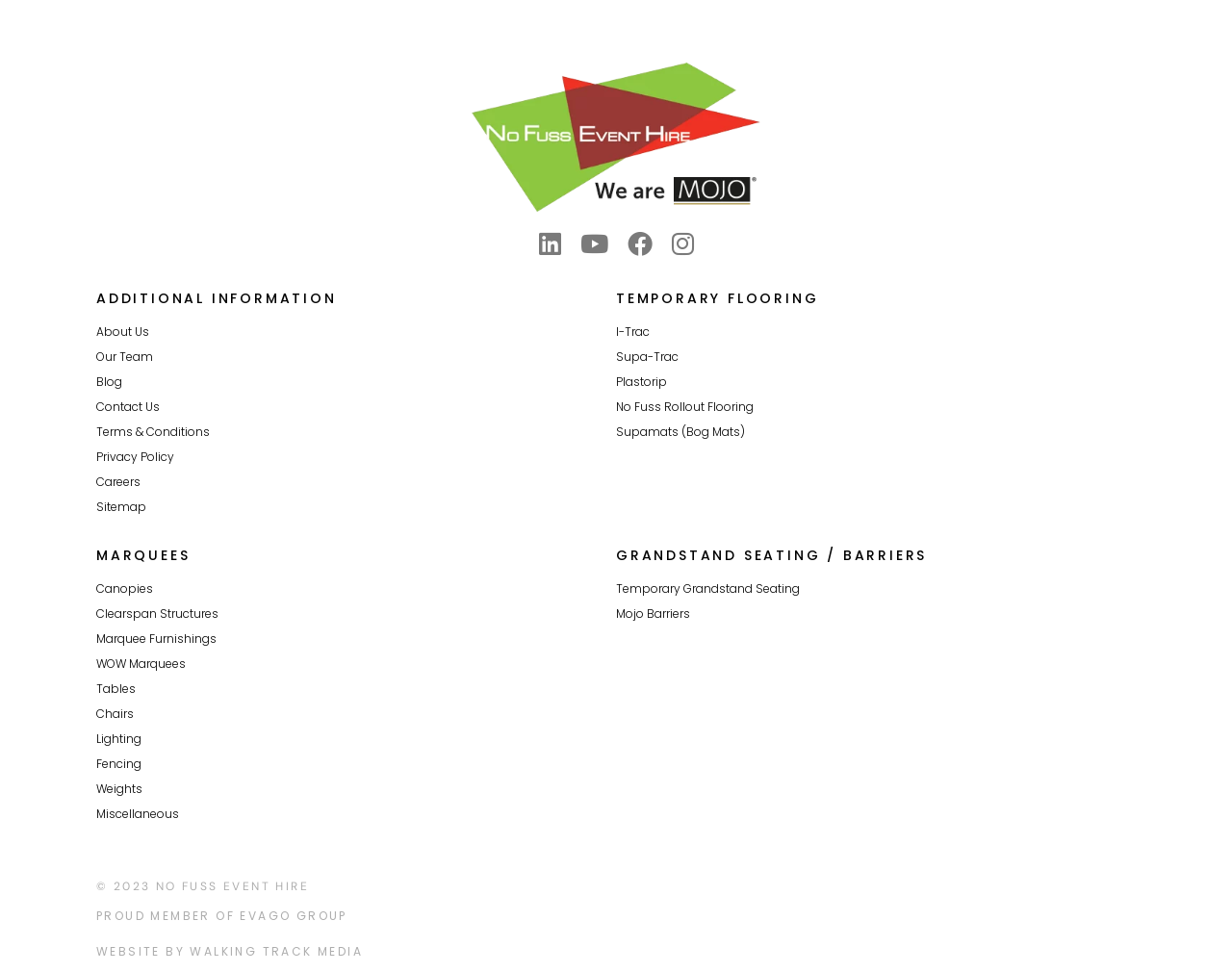Please specify the bounding box coordinates for the clickable region that will help you carry out the instruction: "Click the logo".

[0.383, 0.065, 0.617, 0.218]